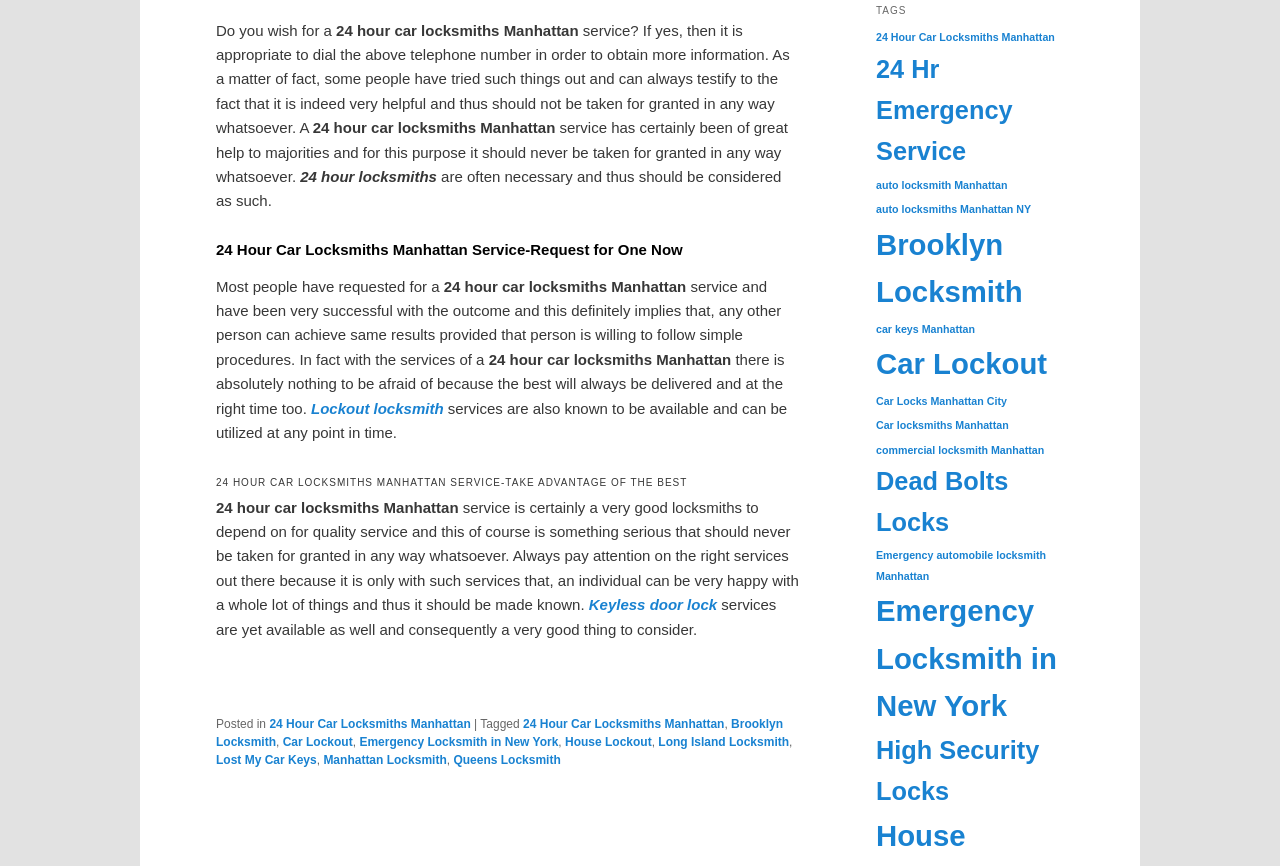Please give a short response to the question using one word or a phrase:
What is the purpose of the 24 hour car locksmiths Manhattan service?

To provide quality service